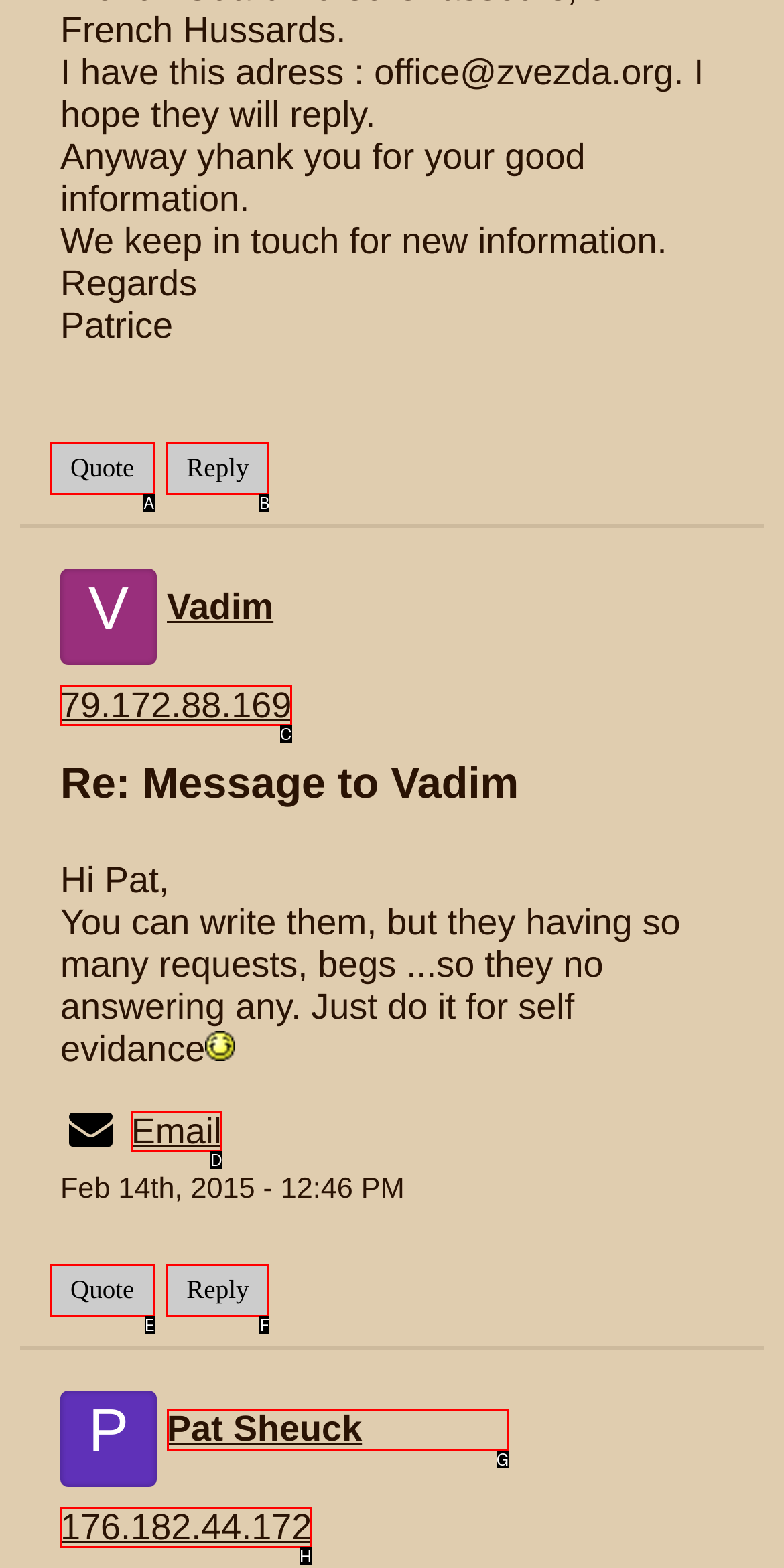Select the letter of the option that corresponds to: Pat Sheuck
Provide the letter from the given options.

G